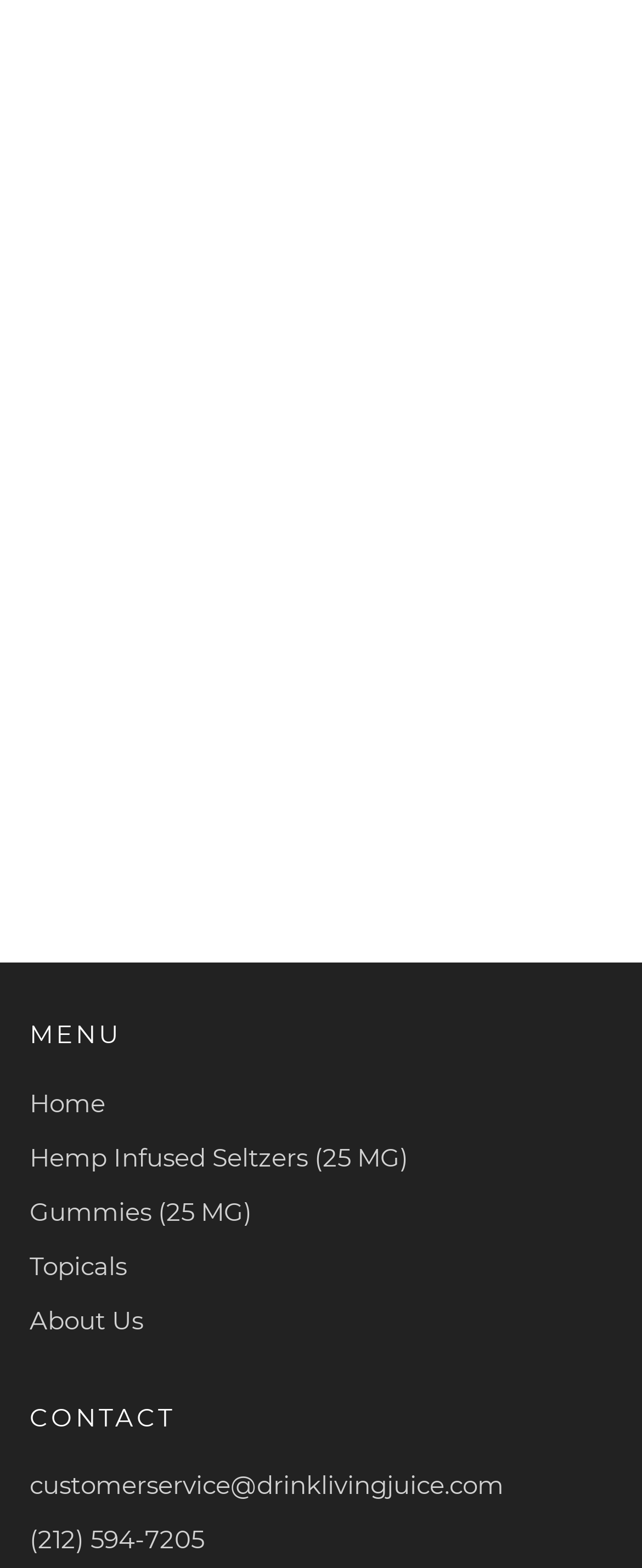With reference to the image, please provide a detailed answer to the following question: How many menu items are available?

I looked at the menu section and counted the number of links available, which are Home, Hemp Infused Seltzers (25 MG), Gummies (25 MG), Topicals, and About Us, so there are 5 menu items.